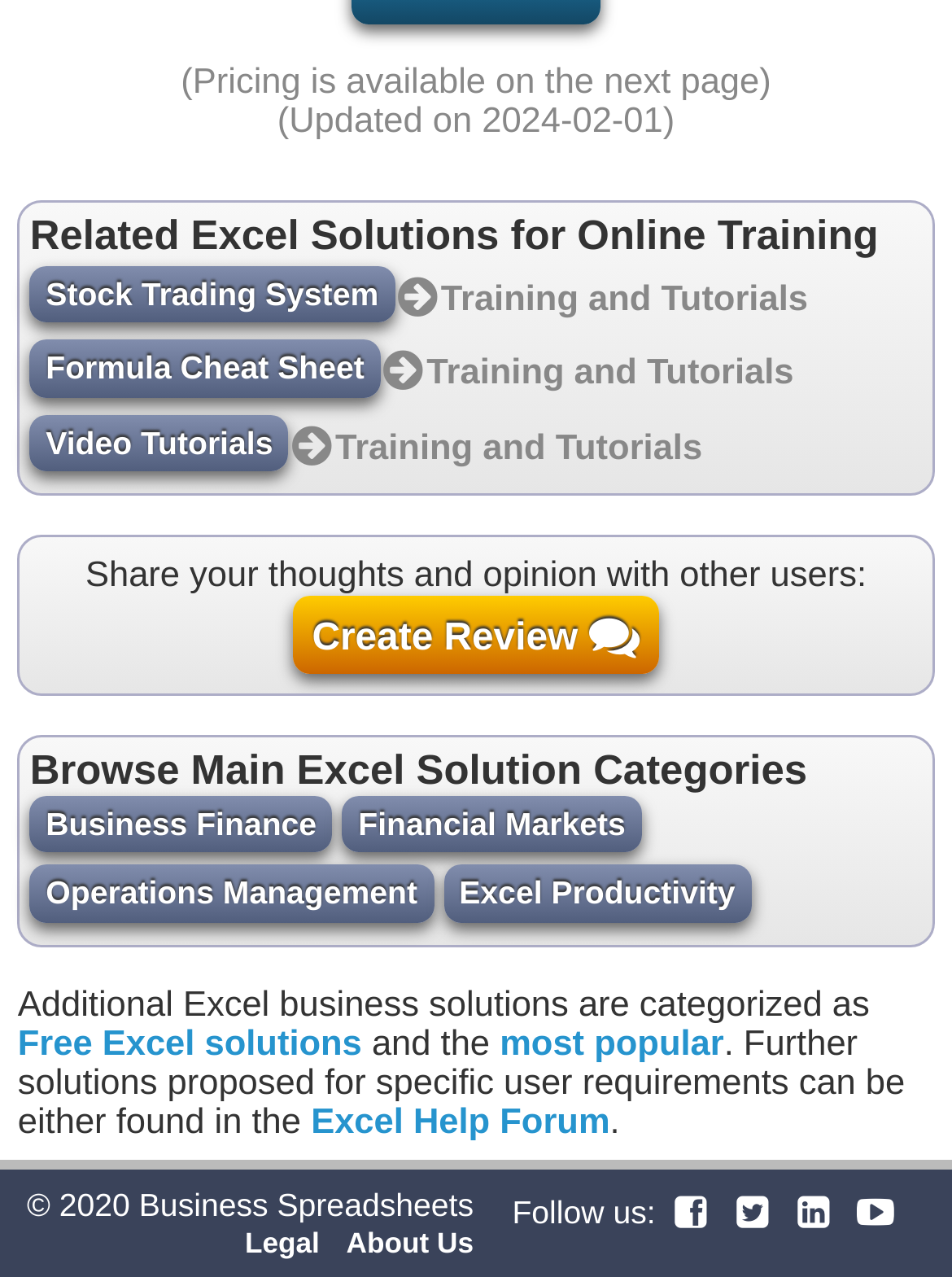Please identify the bounding box coordinates of the element I need to click to follow this instruction: "Visit the Excel Help Forum".

[0.327, 0.864, 0.641, 0.895]